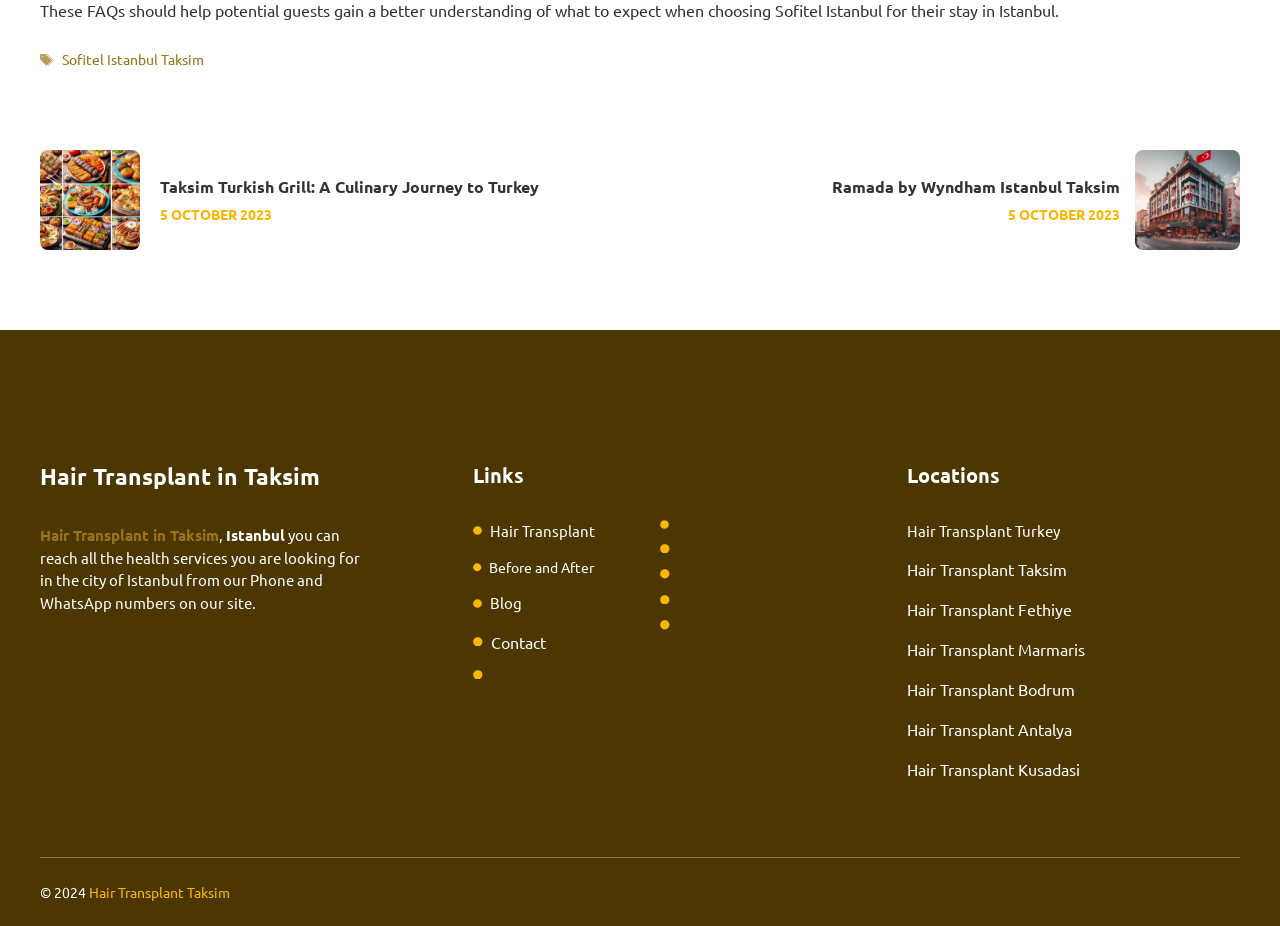Can you specify the bounding box coordinates for the region that should be clicked to fulfill this instruction: "Read the blog about Taksim Turkish Grill".

[0.125, 0.19, 0.421, 0.212]